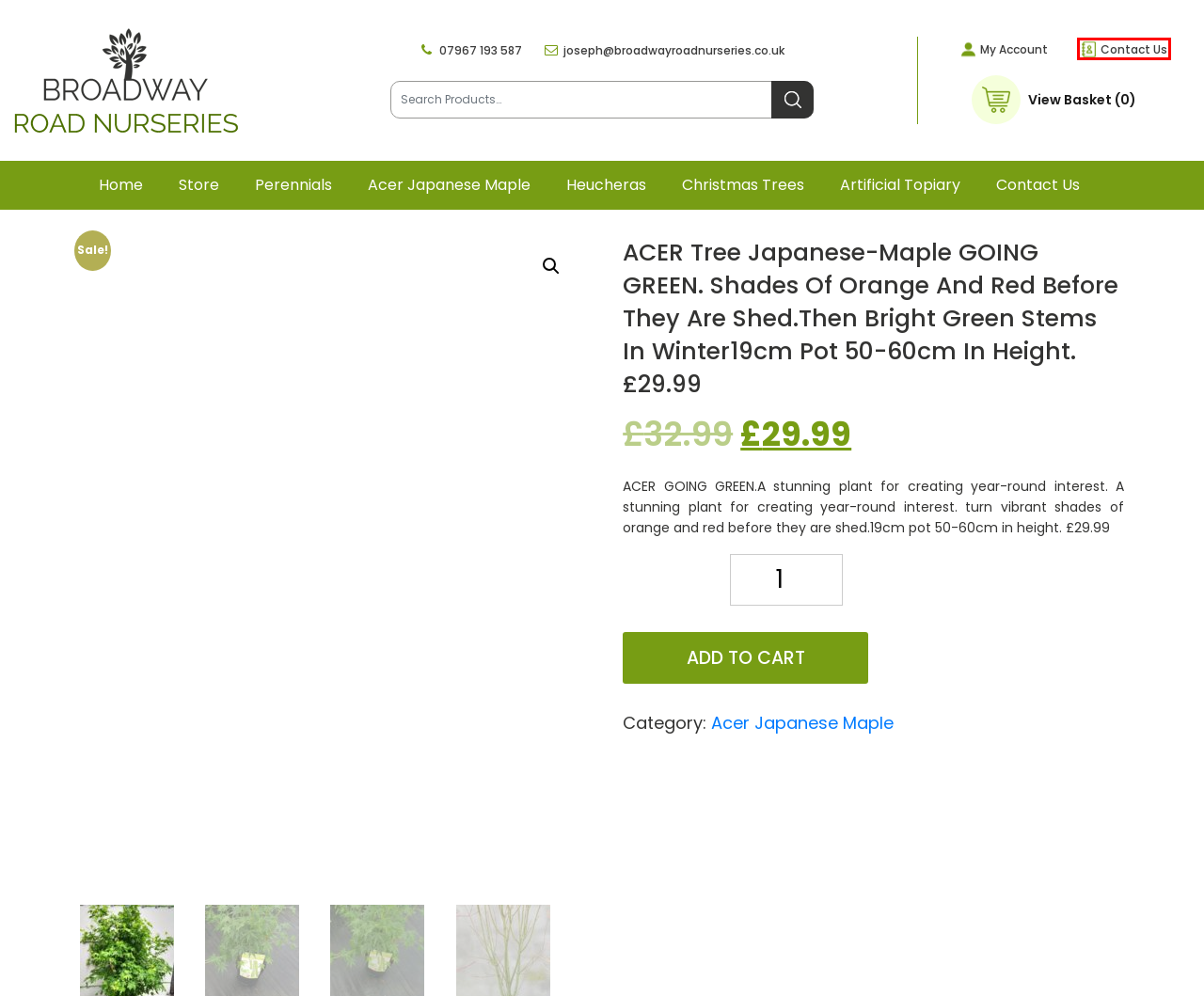Look at the given screenshot of a webpage with a red rectangle bounding box around a UI element. Pick the description that best matches the new webpage after clicking the element highlighted. The descriptions are:
A. Acer Japanese Maple
B. Privacy Policy - Broadway Road Nurseries
C. Perennials for Sale UK
D. Contact Us - Broadway Road Nurseries
E. Broadway Christmas Trees
F. Broadway Road Nurseries - Online Plants Sale UK
G. My account - Broadway Road Nurseries
H. Heucheras - Broadway Road Nurseries

D